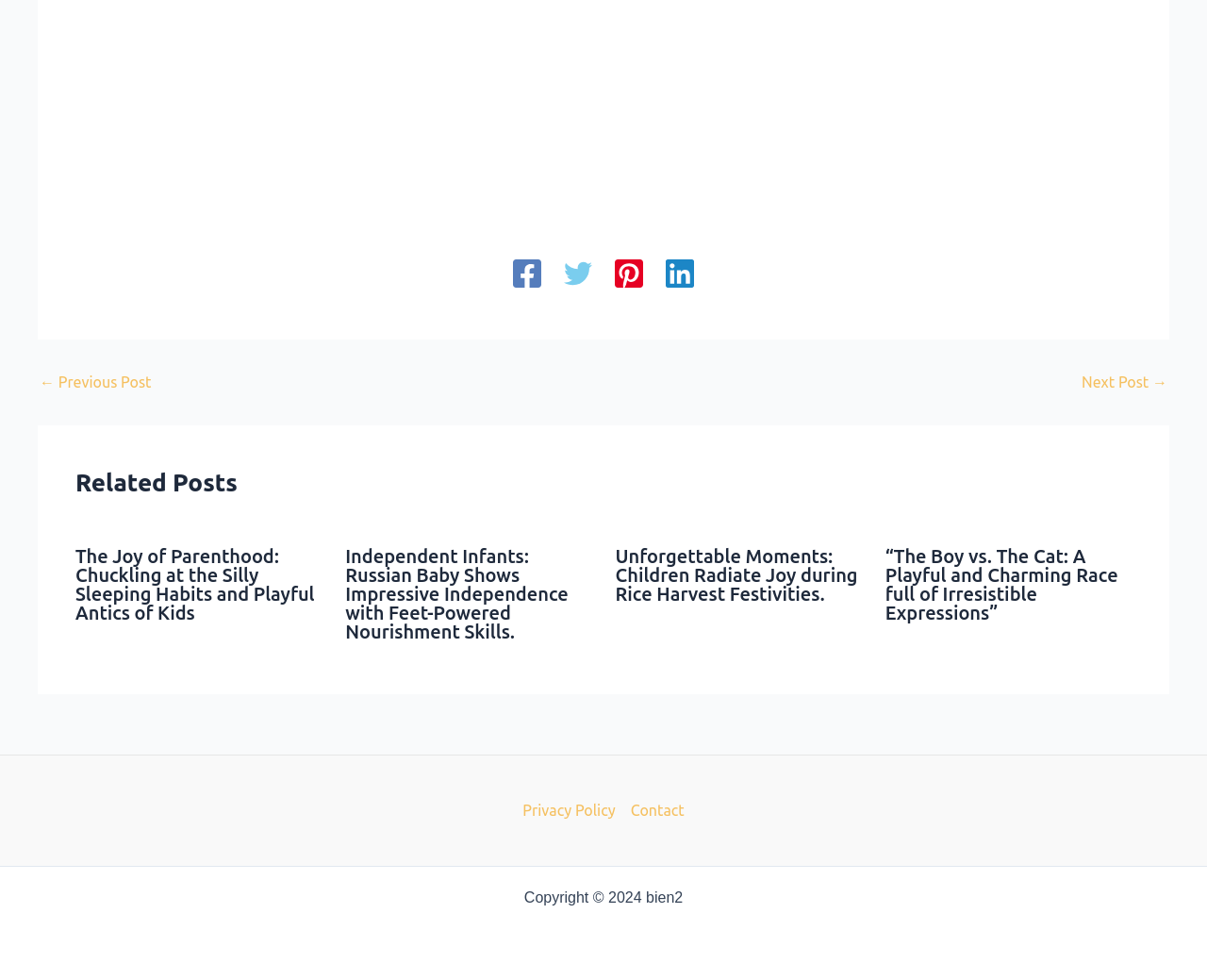Please find the bounding box coordinates in the format (top-left x, top-left y, bottom-right x, bottom-right y) for the given element description. Ensure the coordinates are floating point numbers between 0 and 1. Description: ← Previous Post

[0.033, 0.382, 0.125, 0.398]